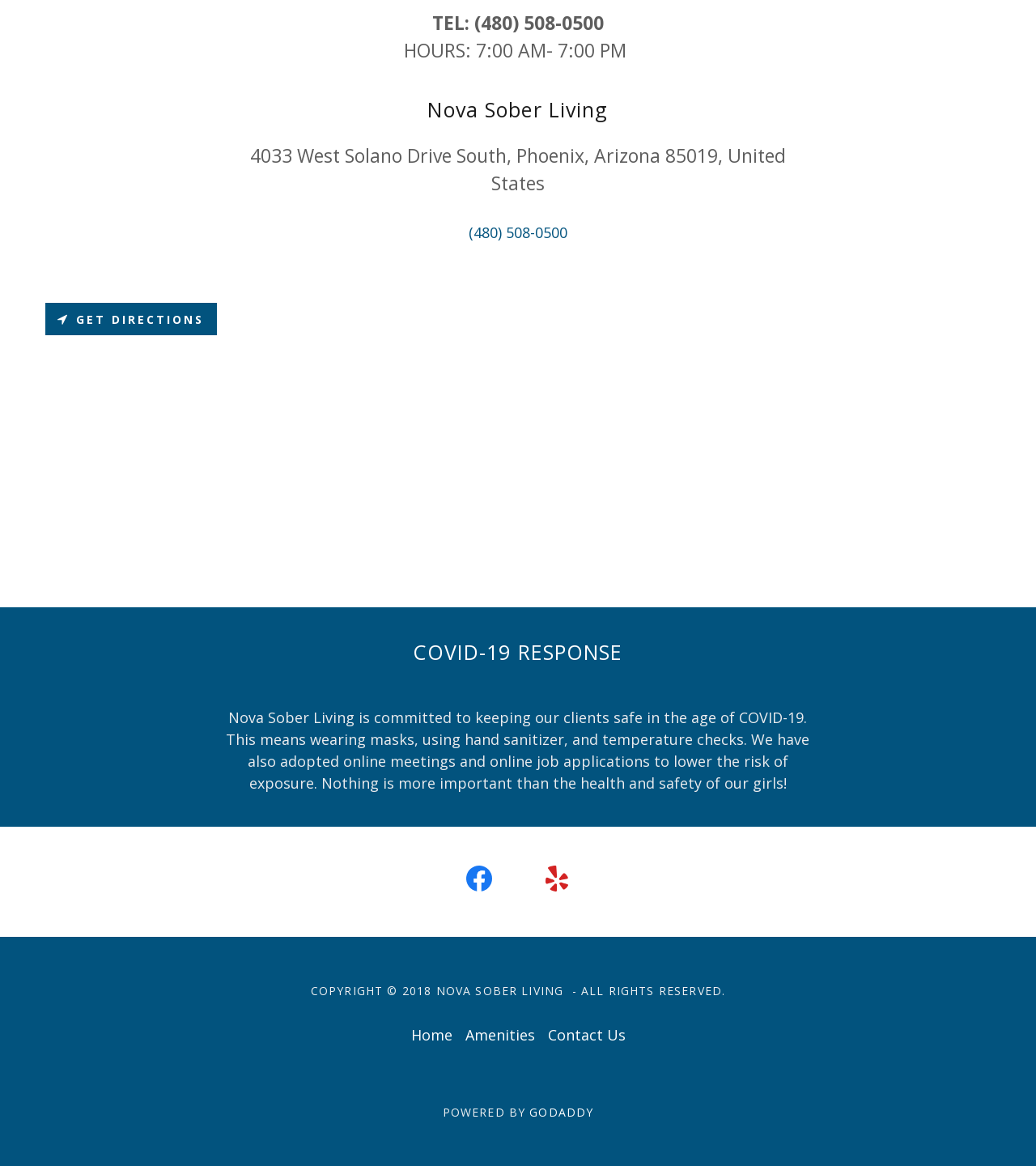Locate the bounding box coordinates of the element that should be clicked to fulfill the instruction: "Get directions".

[0.044, 0.26, 0.209, 0.288]